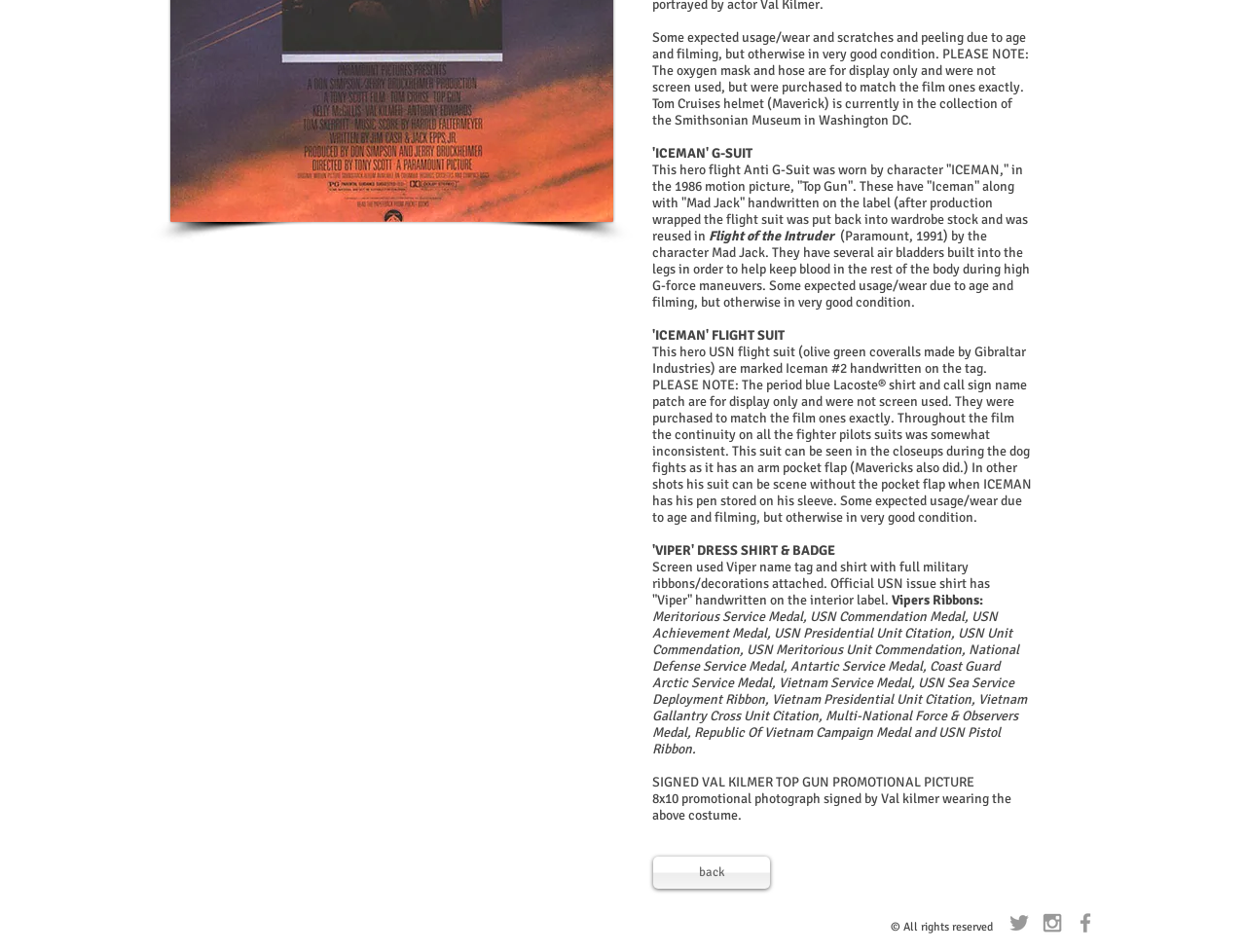Predict the bounding box for the UI component with the following description: "back".

[0.524, 0.9, 0.618, 0.934]